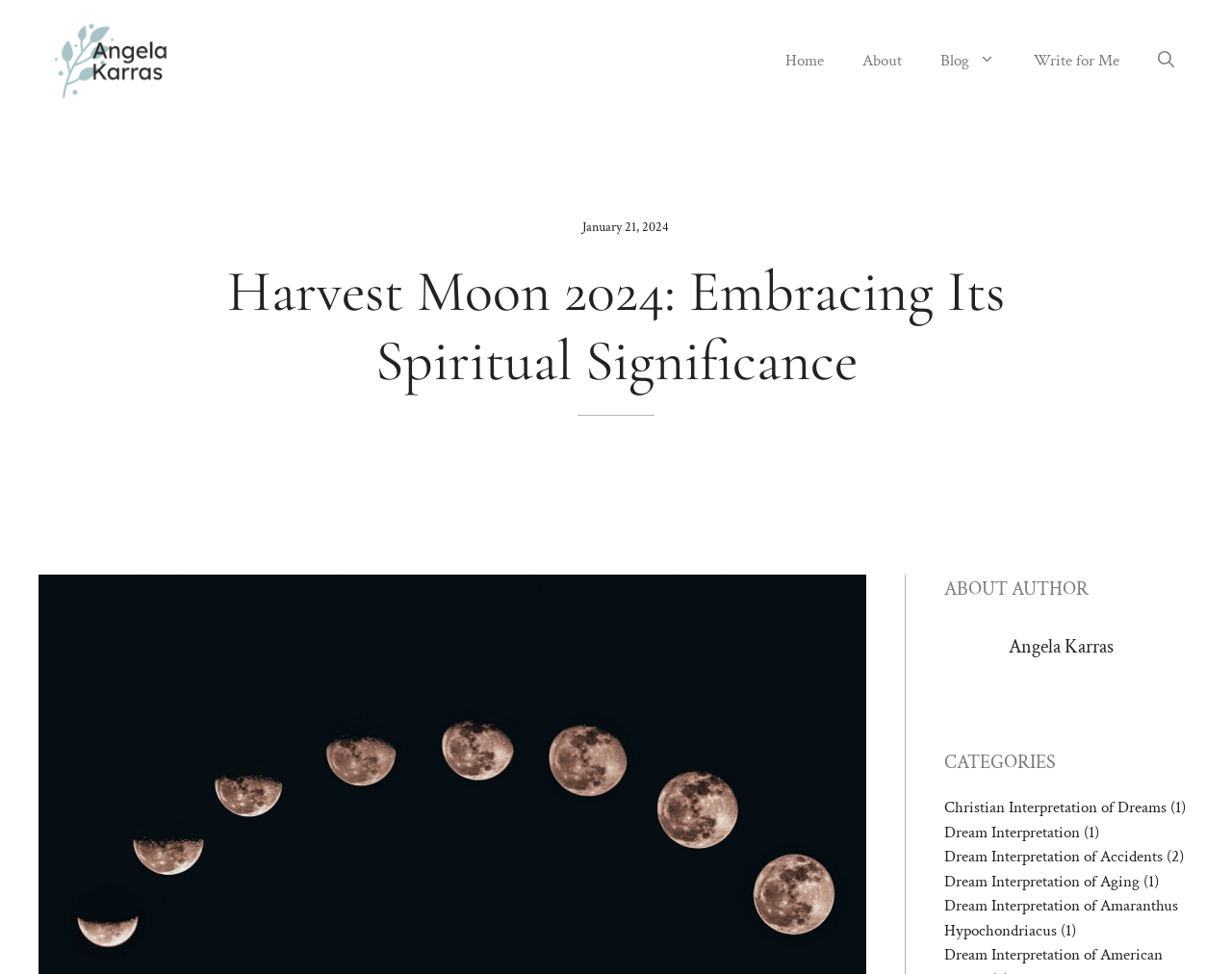Find the bounding box coordinates for the element that must be clicked to complete the instruction: "Enter your name in the 'Name:*' field". The coordinates should be four float numbers between 0 and 1, indicated as [left, top, right, bottom].

None